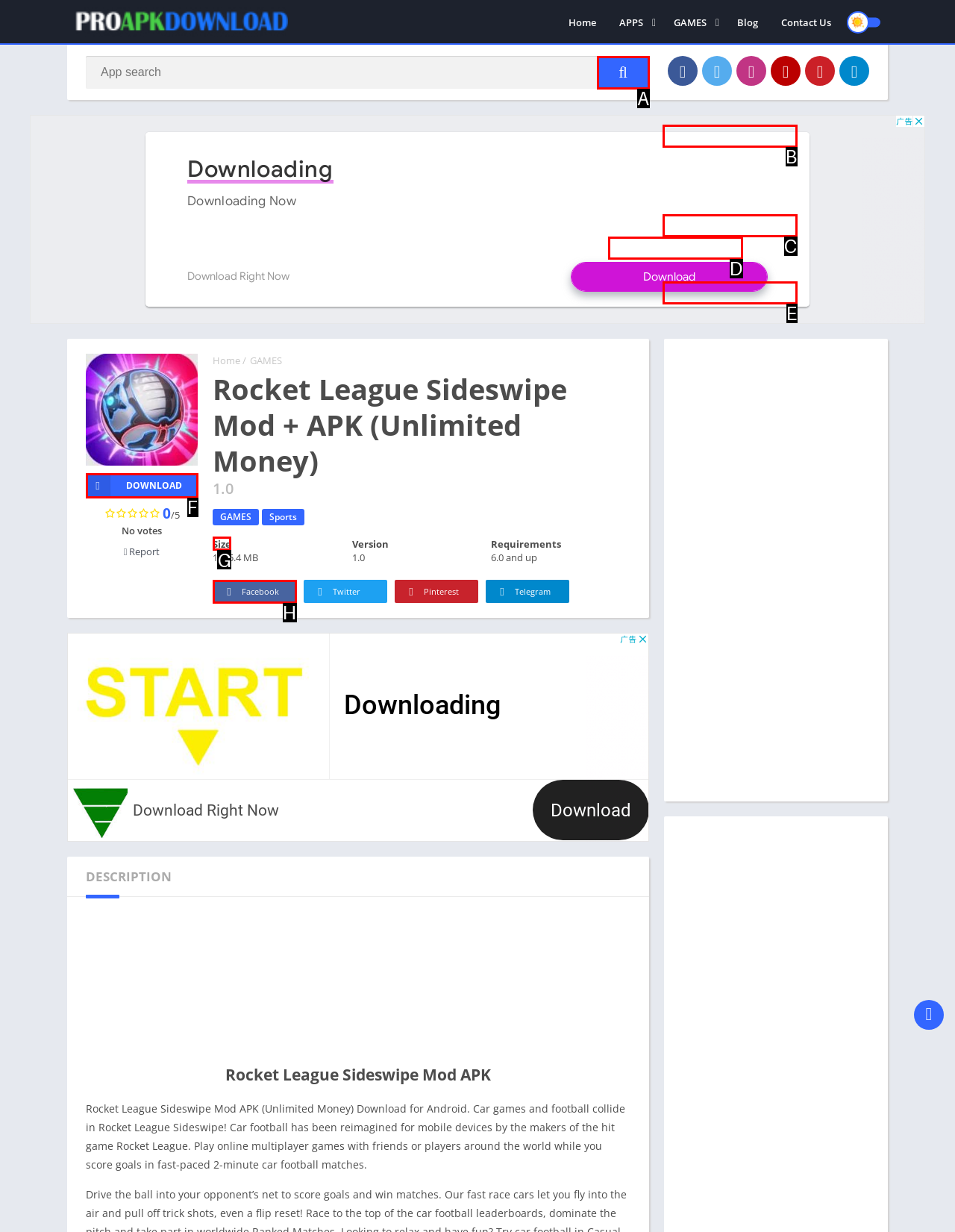Determine the letter of the UI element that will complete the task: Check the app size
Reply with the corresponding letter.

G